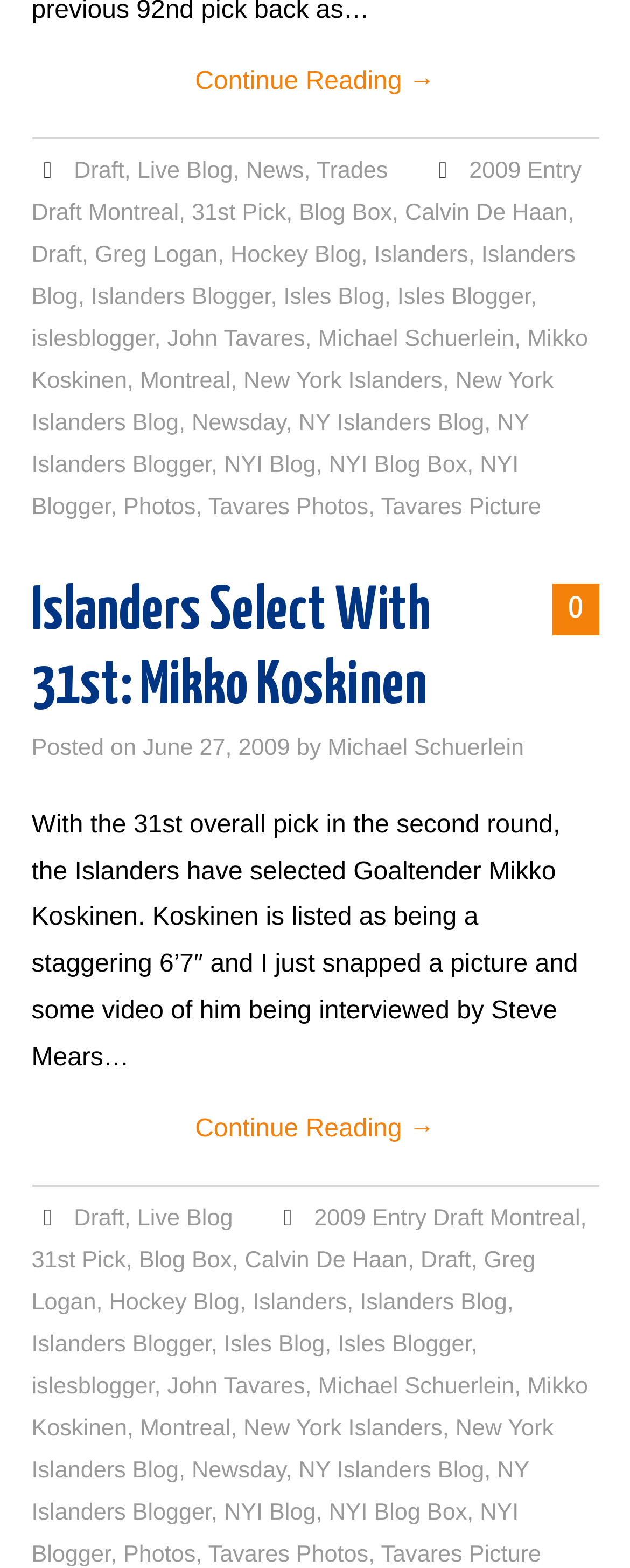Use the details in the image to answer the question thoroughly: 
How many links are there in the footer section?

By counting the number of links in the footer section, which starts with 'Draft' and ends with 'Mikko Koskinen', we can find that there are 20 links in total.